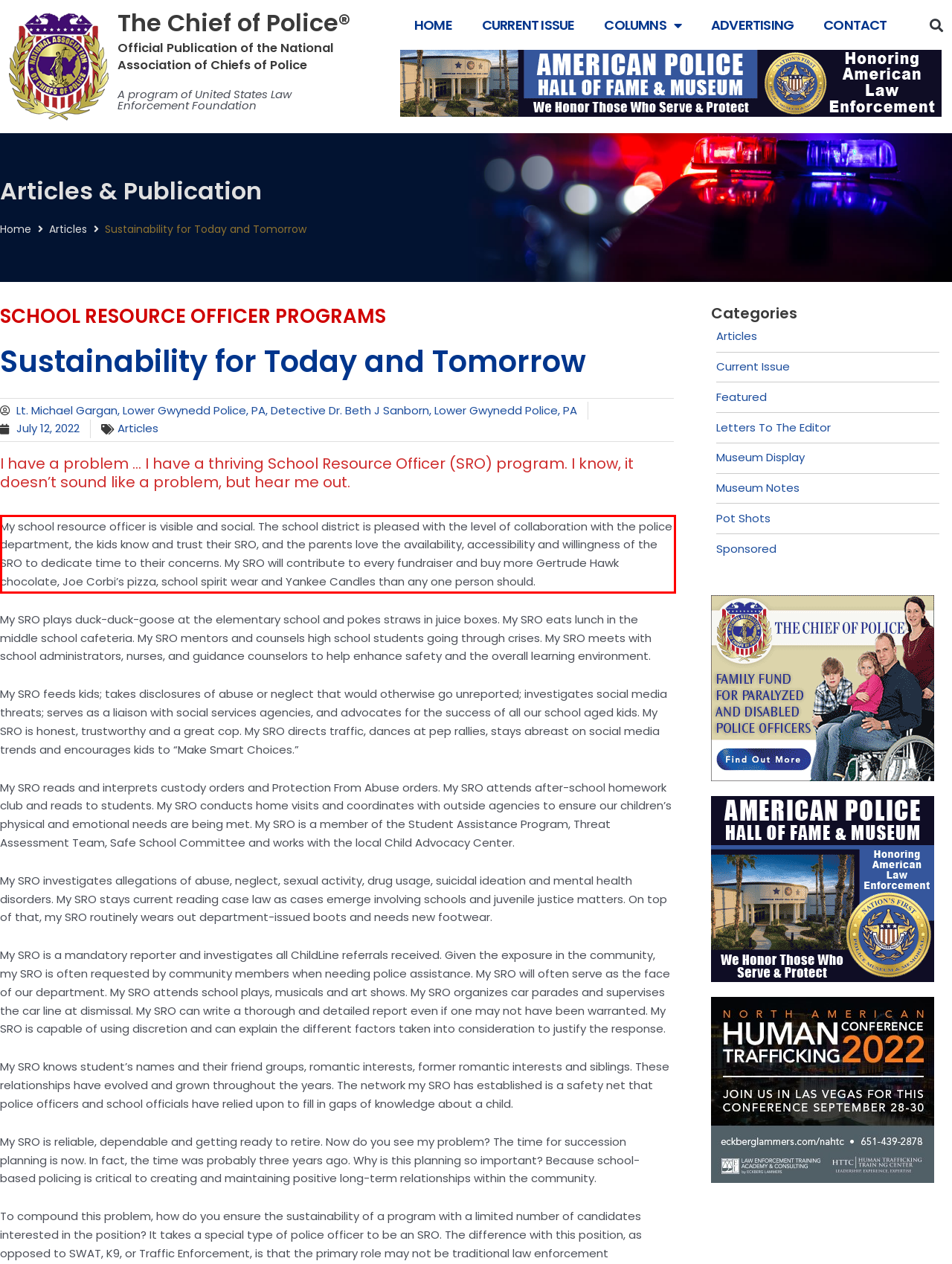Please examine the webpage screenshot containing a red bounding box and use OCR to recognize and output the text inside the red bounding box.

My school resource officer is visible and social. The school district is pleased with the level of collaboration with the police department, the kids know and trust their SRO, and the parents love the availability, accessibility and willingness of the SRO to dedicate time to their concerns. My SRO will contribute to every fundraiser and buy more Gertrude Hawk chocolate, Joe Corbi’s pizza, school spirit wear and Yankee Candles than any one person should.